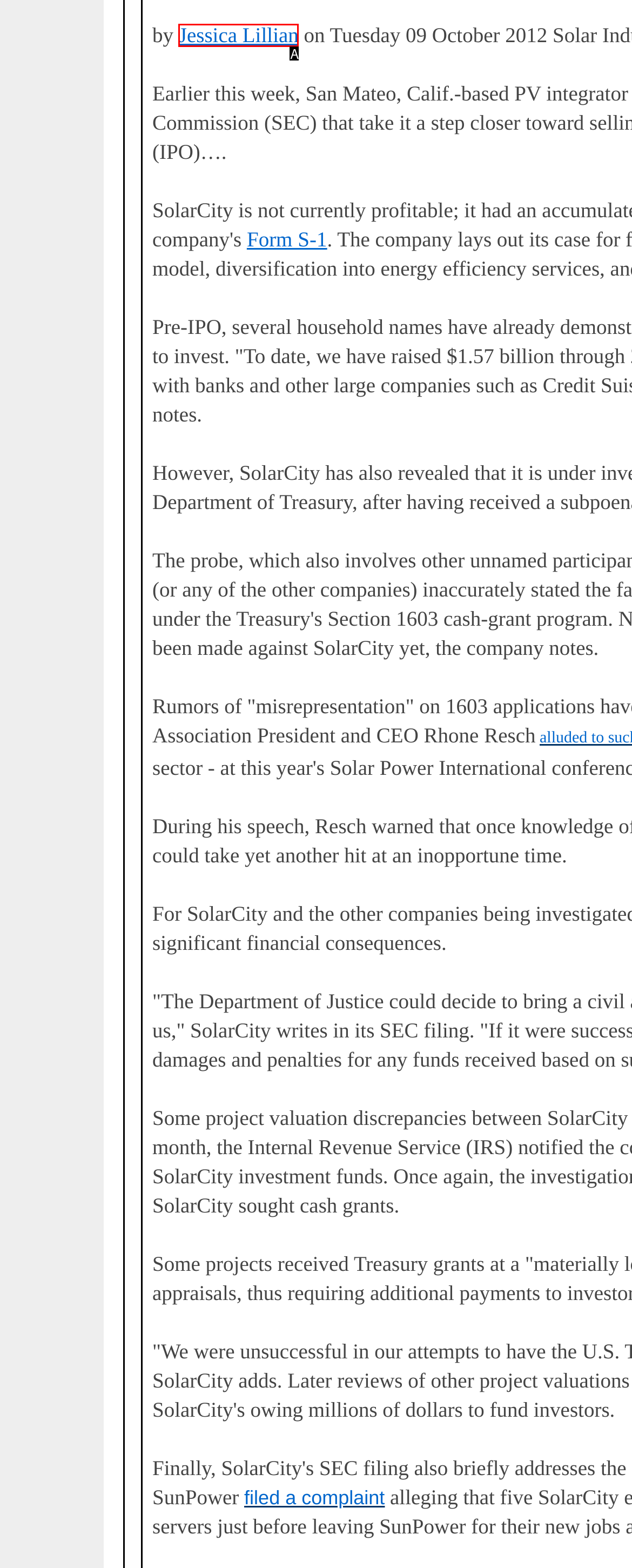Find the HTML element that corresponds to the description: Engineering Mechanics. Indicate your selection by the letter of the appropriate option.

None